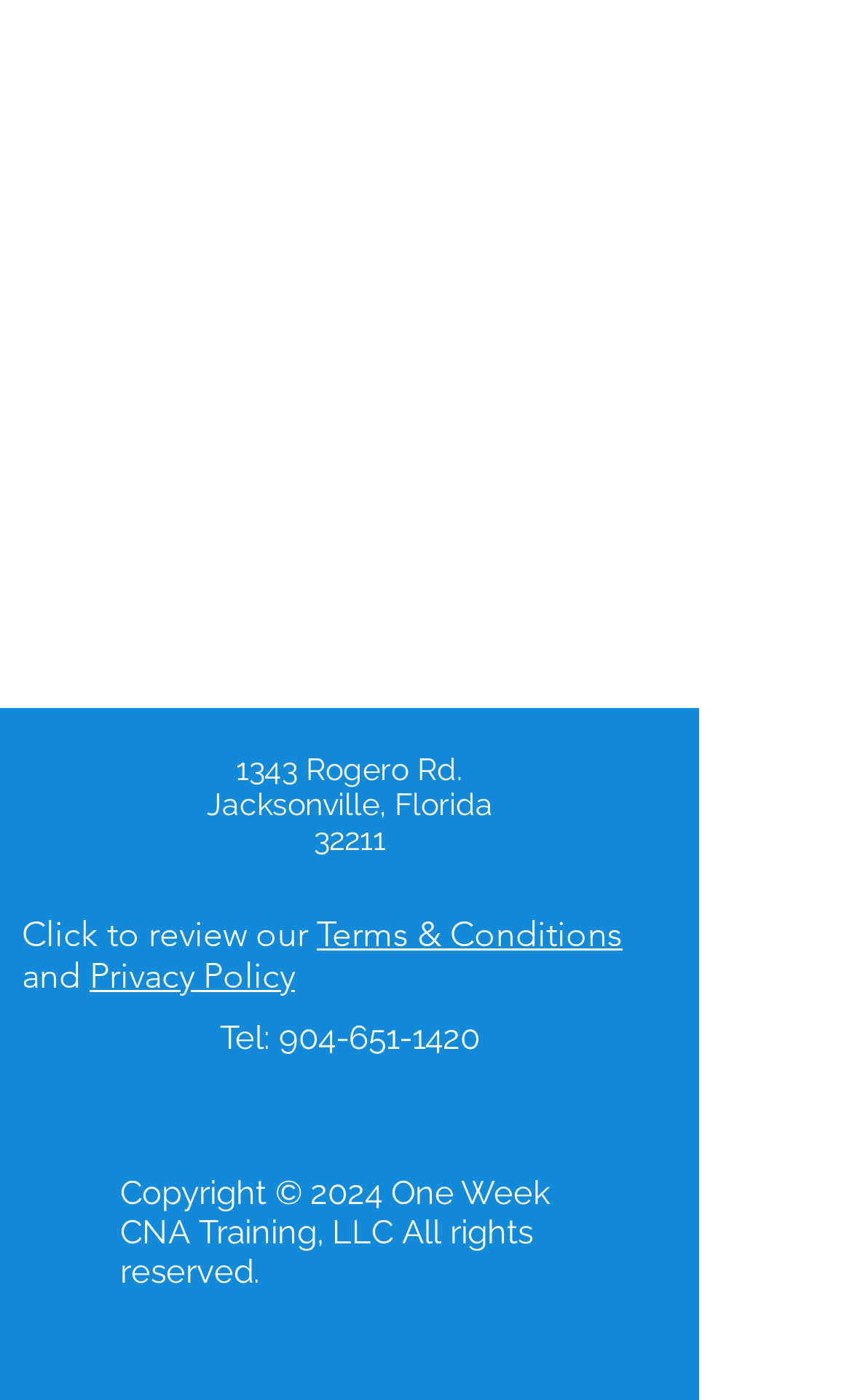Based on the image, please respond to the question with as much detail as possible:
What is the address of One Week CNA Training, LLC?

The address can be found in the static text element at the top of the webpage, which reads '1343 Rogero Rd. Jacksonville, Florida 32211'.